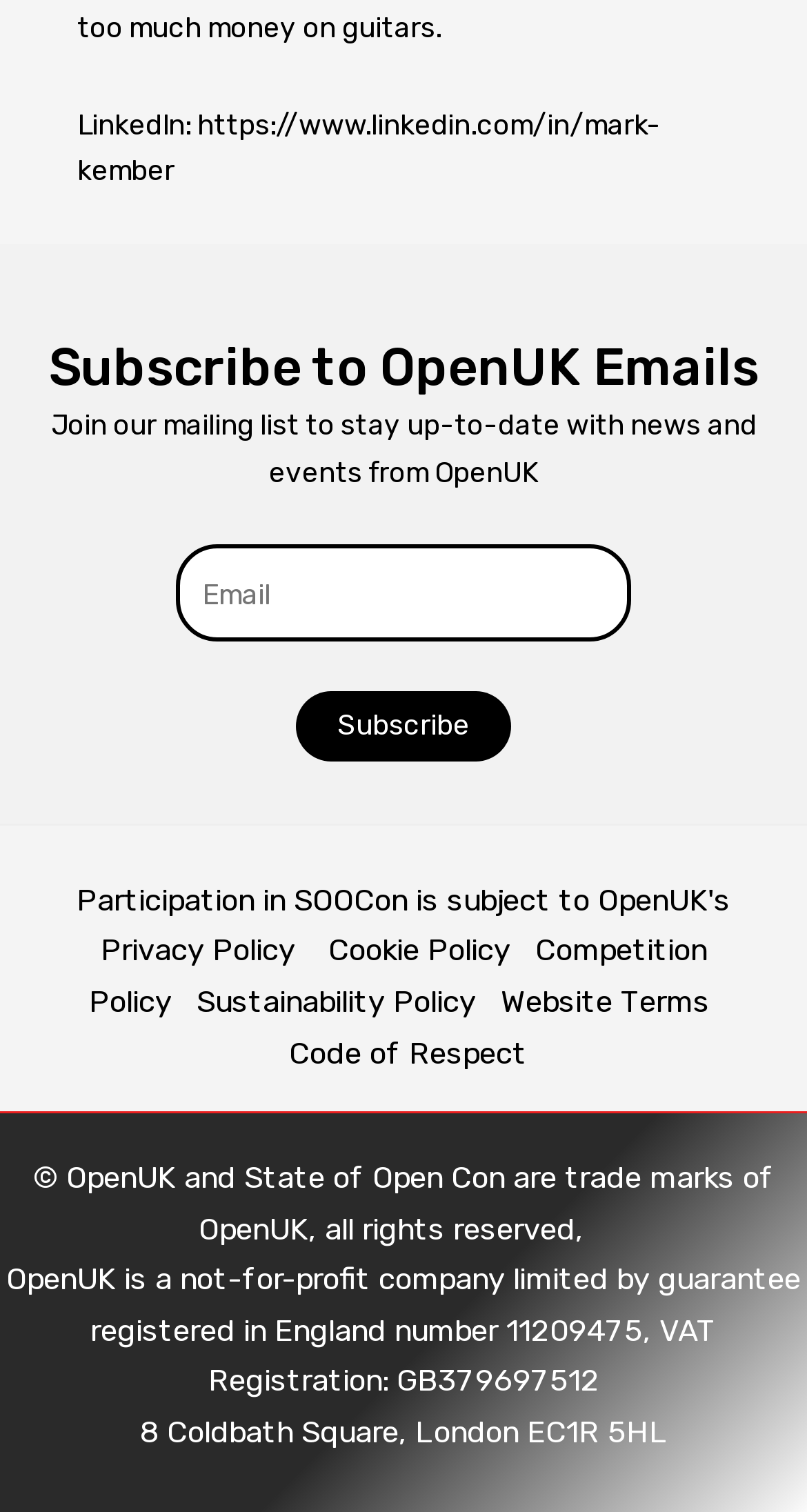Identify and provide the bounding box for the element described by: "Competition Policy".

[0.11, 0.617, 0.876, 0.675]